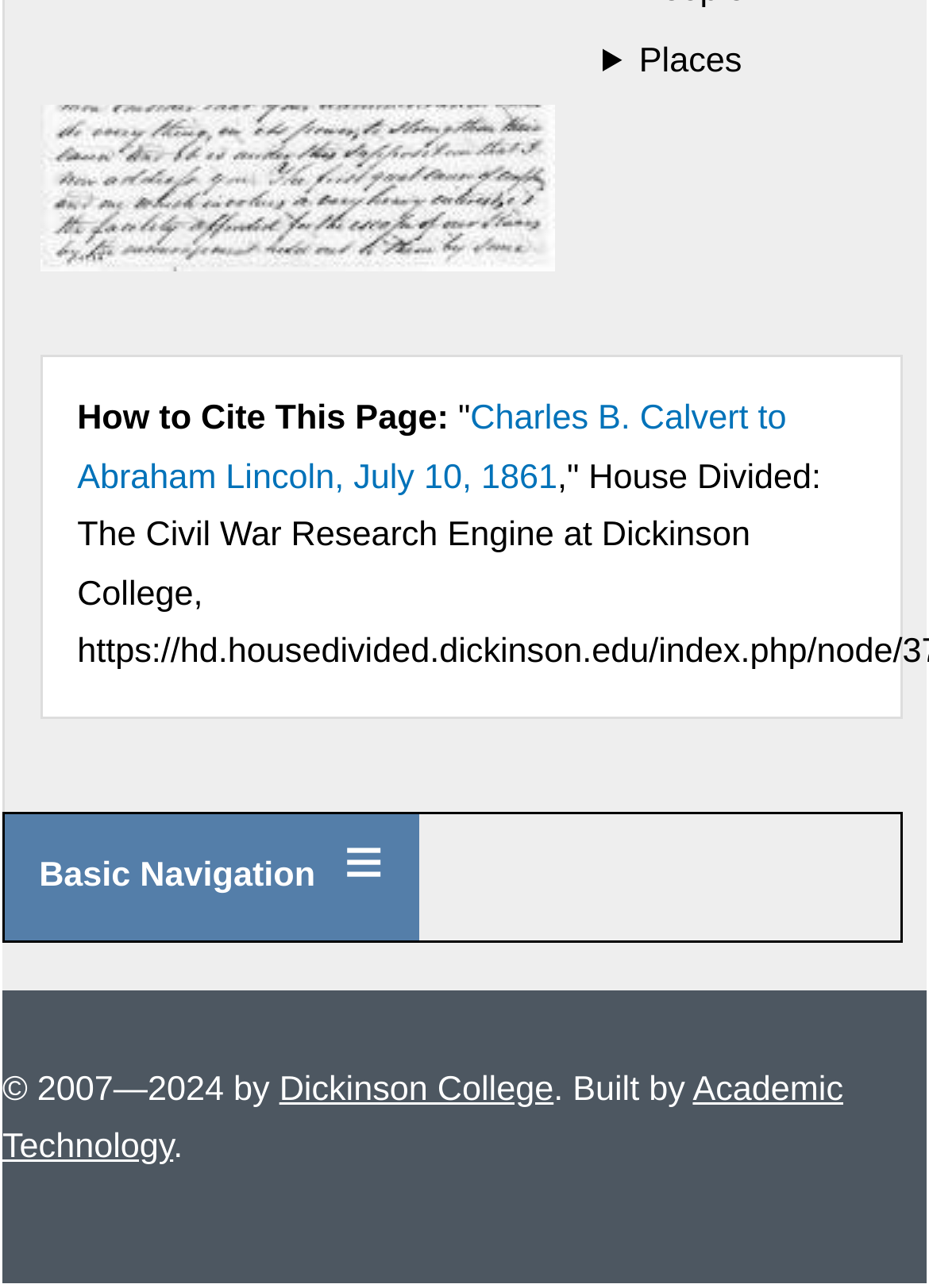Provide the bounding box coordinates for the UI element that is described by this text: "Places". The coordinates should be in the form of four float numbers between 0 and 1: [left, top, right, bottom].

[0.044, 0.026, 0.972, 0.082]